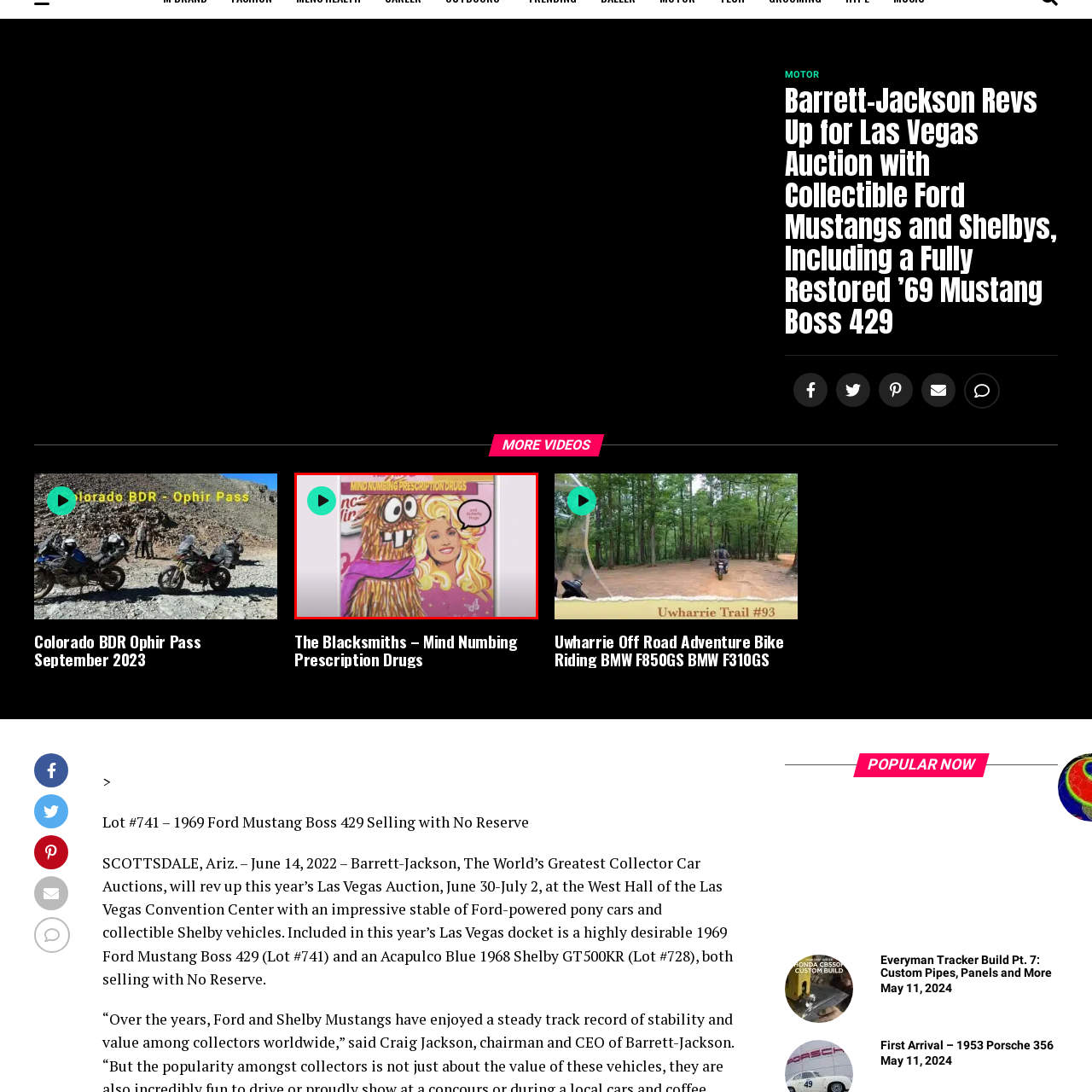What is written in the speech bubble?
Focus on the image inside the red bounding box and offer a thorough and detailed answer to the question.

The speech bubble above the monster's head contains the text 'and Butterfly Hugs', which adds a humorous touch to the album cover and suggests a lighthearted approach to the music theme.